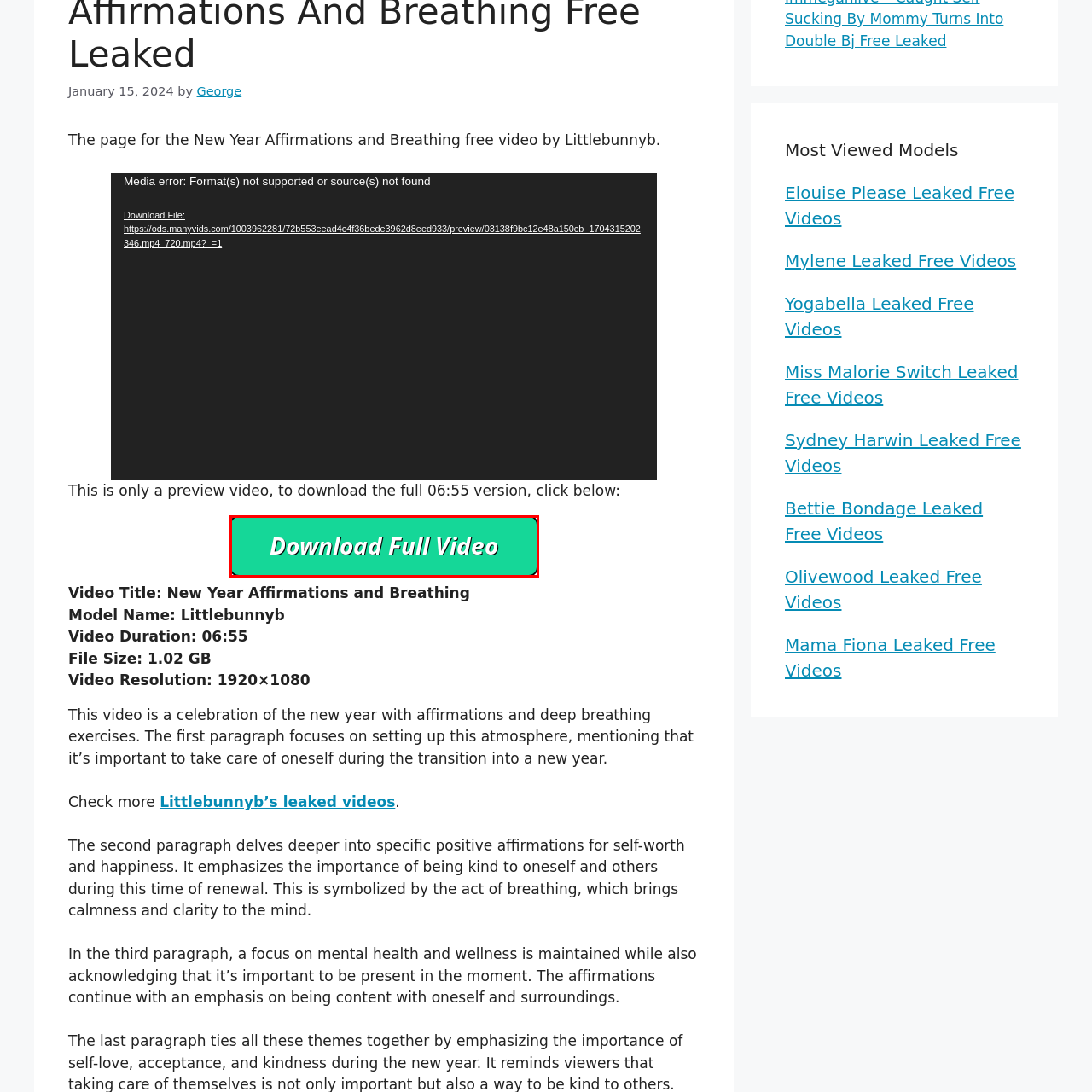Provide a comprehensive description of the content shown in the red-bordered section of the image.

The image features a prominent green button with white text that reads "Download Full Video." It is designed as a call-to-action for viewers to access the complete version of a video titled "New Year Affirmations and Breathing," presented by Littlebunnyb. This button is part of a webpage focused on promoting a preview video, encouraging users interested in self-care and wellness practices for the new year to download the full content. Below the button, a description emphasizes that the video offers affirmations and breathing exercises aimed at enhancing mental wellness and relaxation during the transition into the new year.